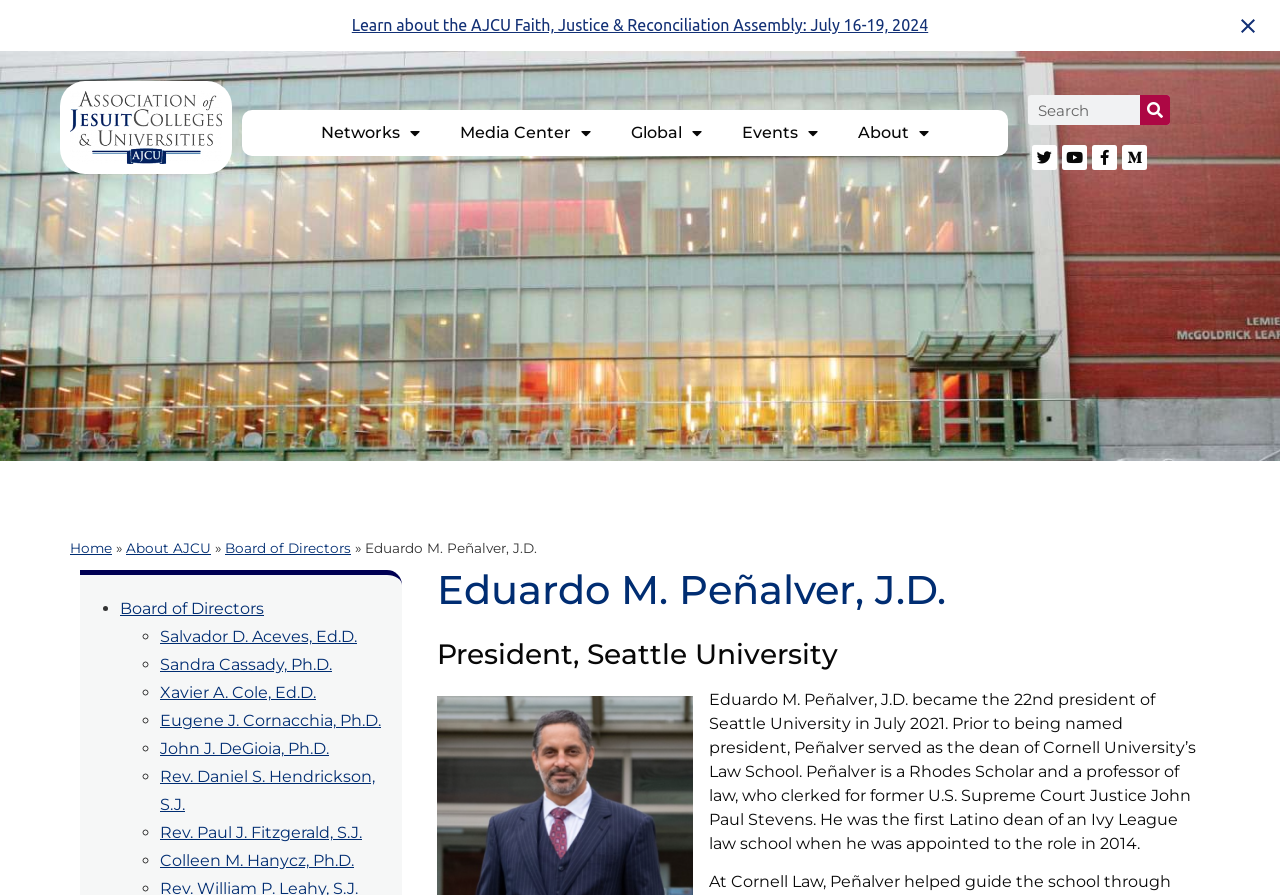Please answer the following question using a single word or phrase: 
What is the name of the president of Seattle University?

Eduardo M. Peñalver, J.D.